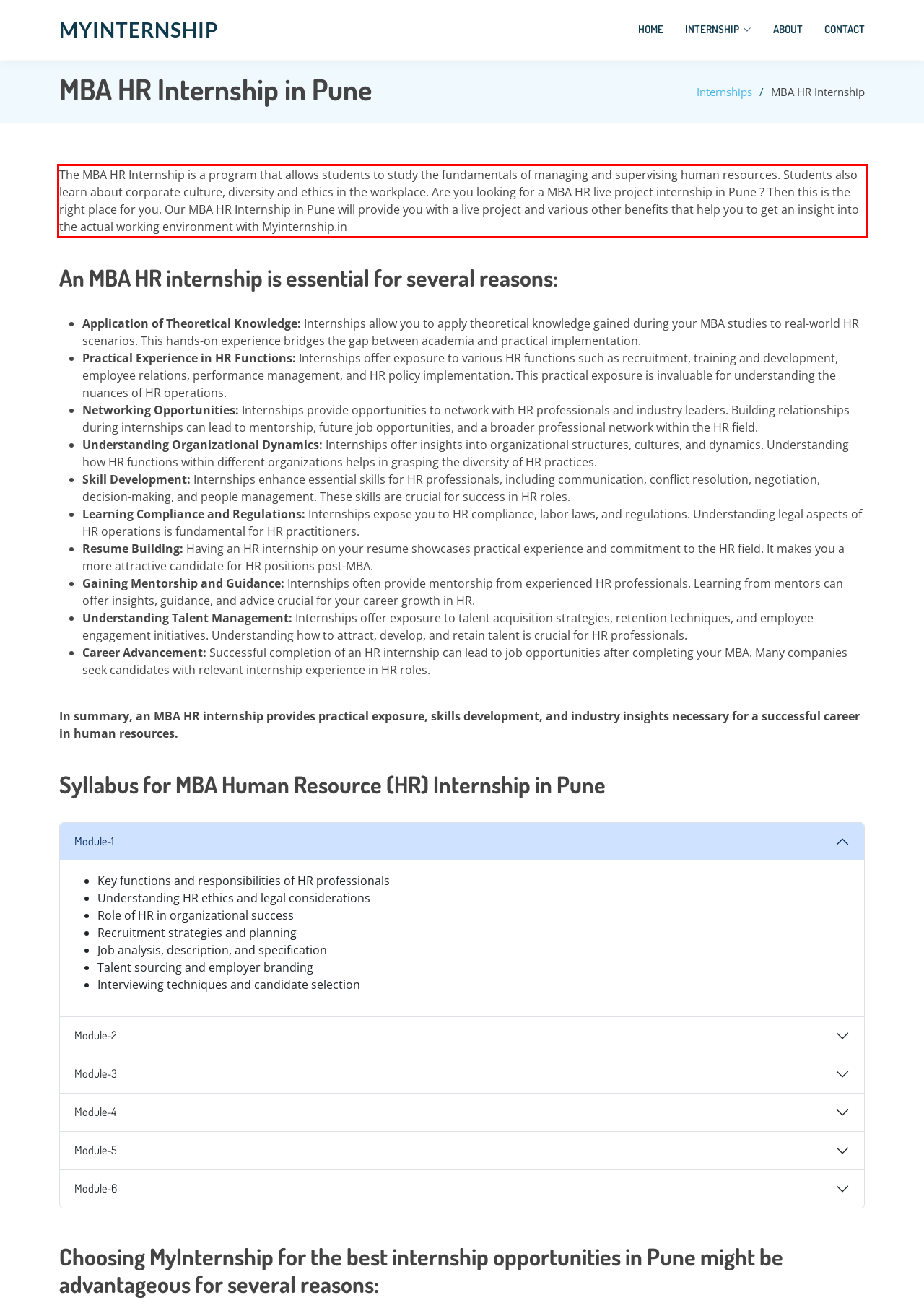Given a webpage screenshot, identify the text inside the red bounding box using OCR and extract it.

The MBA HR Internship is a program that allows students to study the fundamentals of managing and supervising human resources. Students also learn about corporate culture, diversity and ethics in the workplace. Are you looking for a MBA HR live project internship in Pune ? Then this is the right place for you. Our MBA HR Internship in Pune will provide you with a live project and various other benefits that help you to get an insight into the actual working environment with Myinternship.in